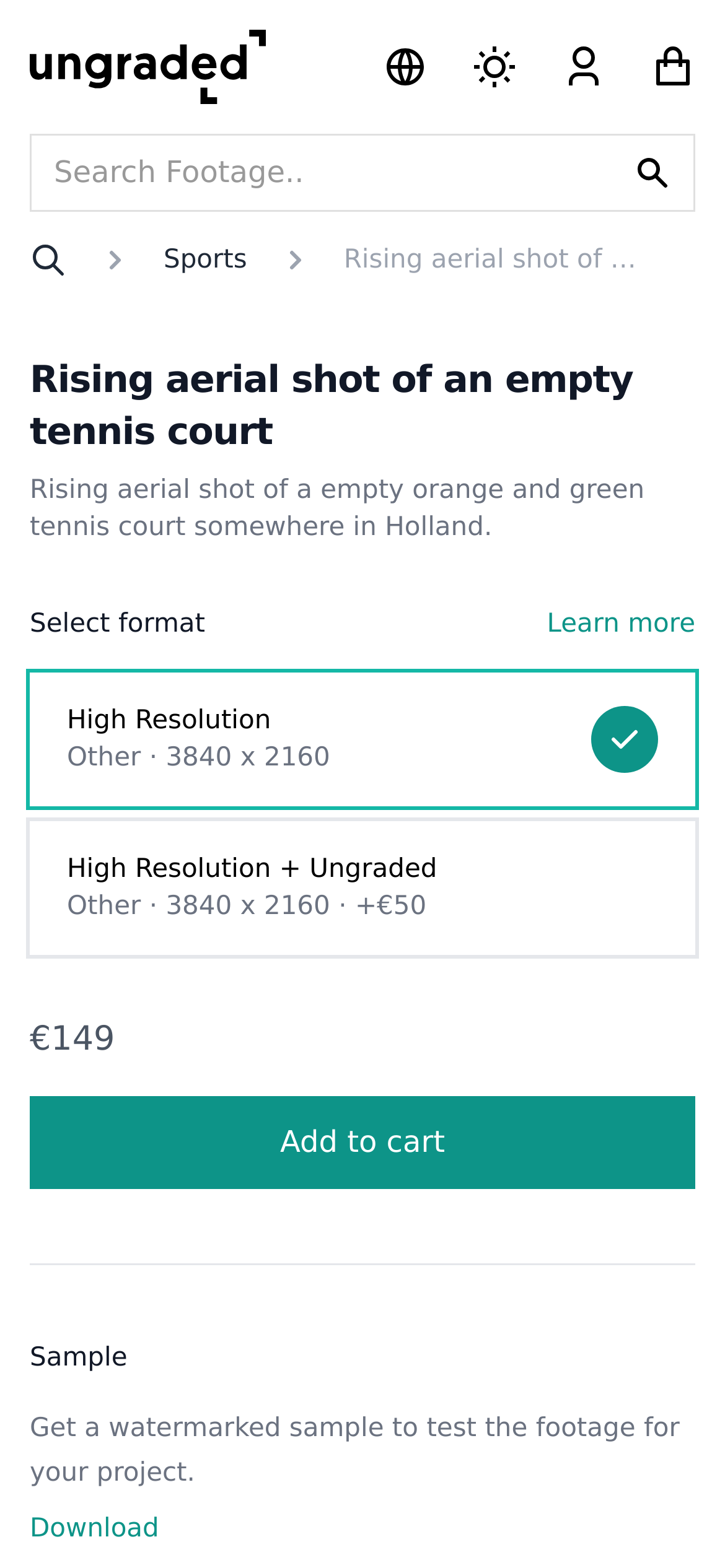Given the content of the image, can you provide a detailed answer to the question?
What is the format of the footage?

The webpage does not explicitly specify the format of the footage. However, it does provide options to select the format, which suggests that the format is customizable.